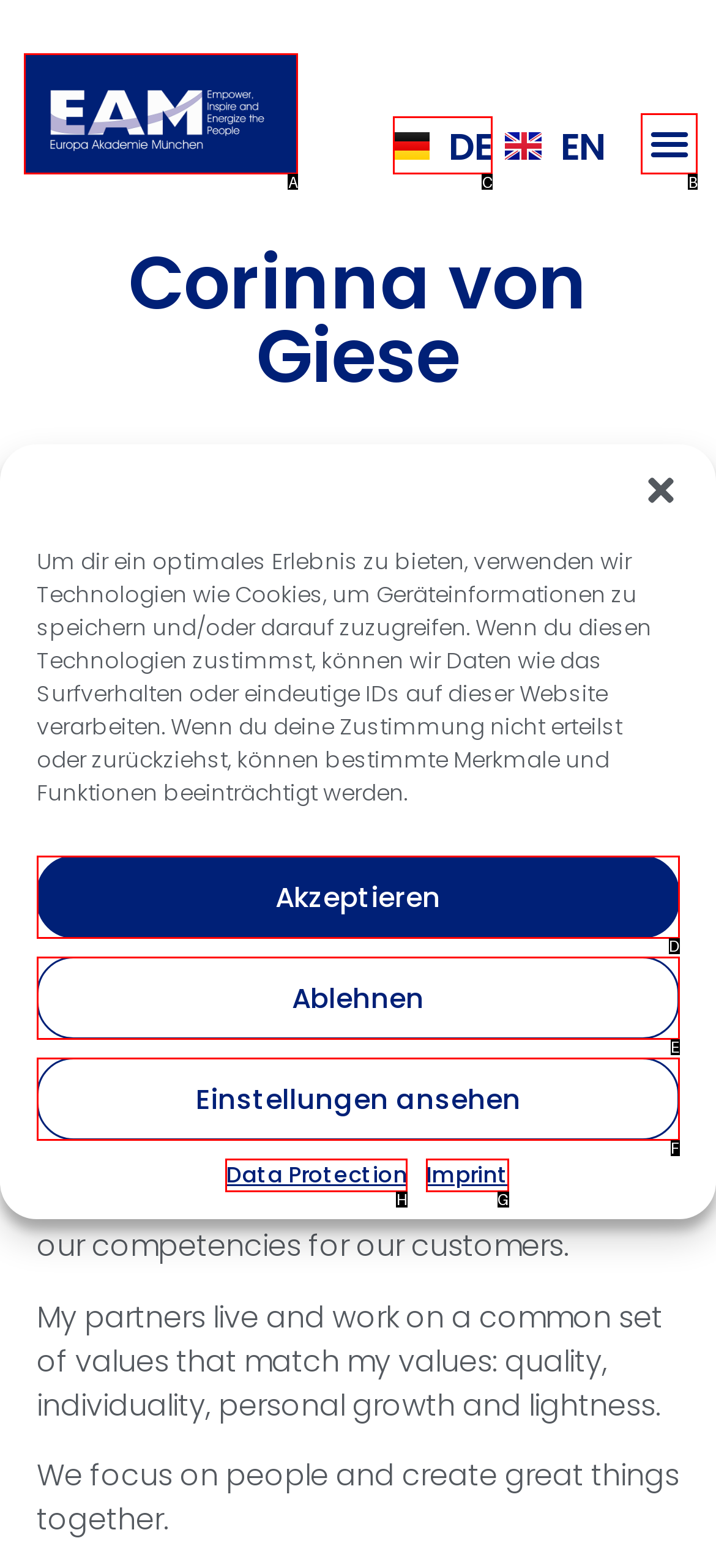Specify which UI element should be clicked to accomplish the task: View data protection information. Answer with the letter of the correct choice.

H